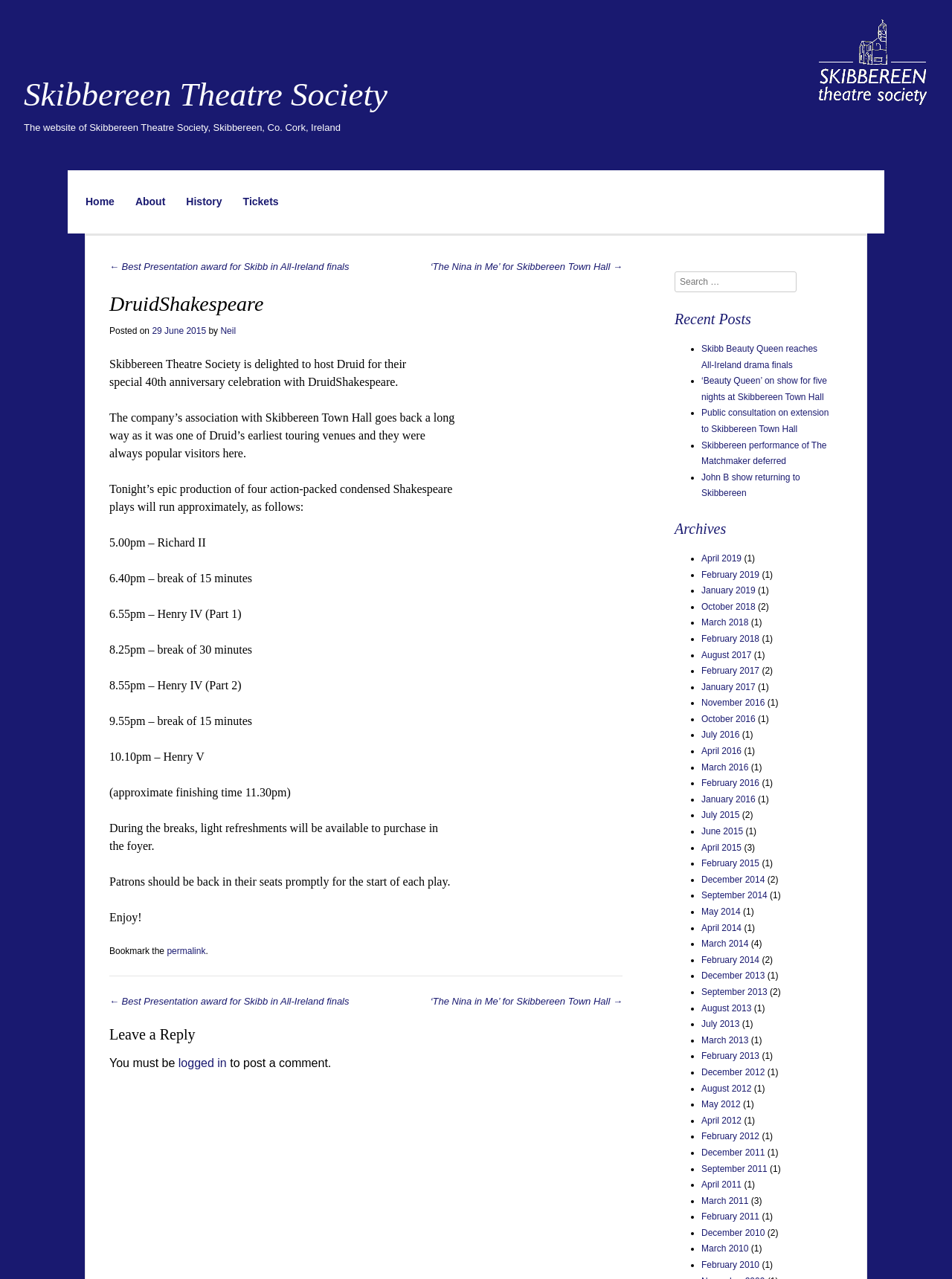What is the text of the webpage's headline?

Skibbereen Theatre Society